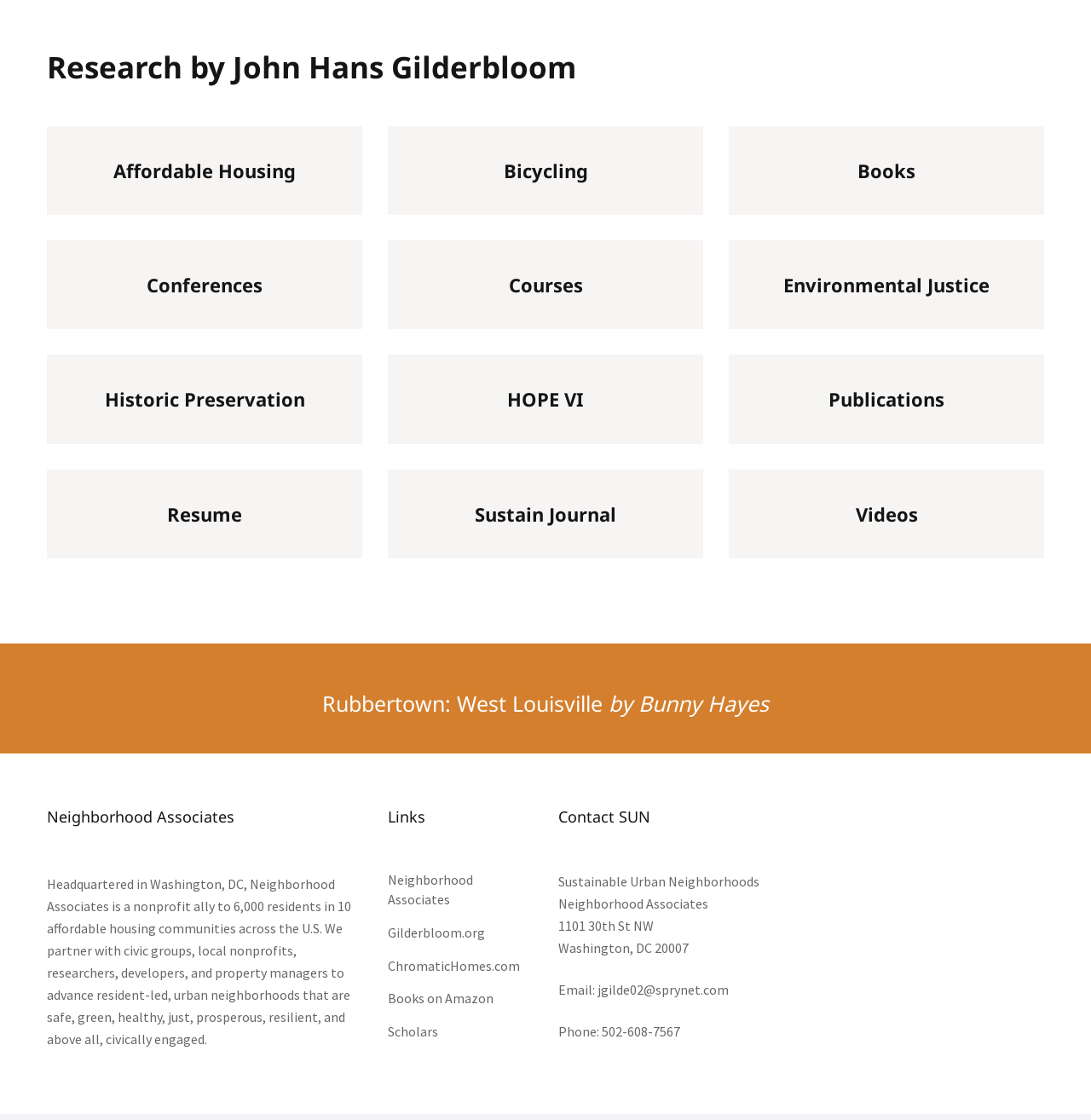Please reply to the following question using a single word or phrase: 
What is the name of the nonprofit organization?

Neighborhood Associates